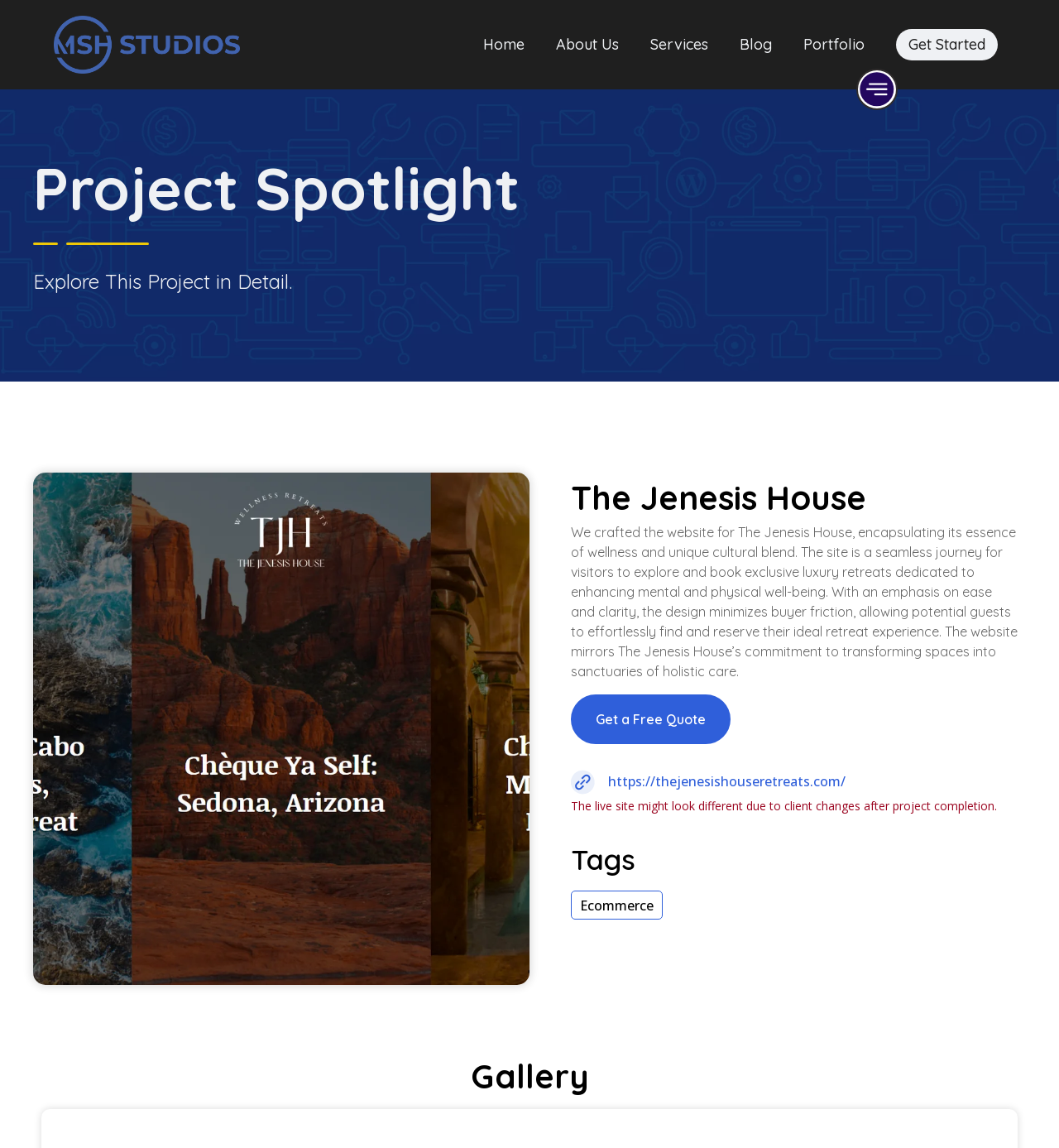Specify the bounding box coordinates of the element's region that should be clicked to achieve the following instruction: "Go to About page". The bounding box coordinates consist of four float numbers between 0 and 1, in the format [left, top, right, bottom].

None